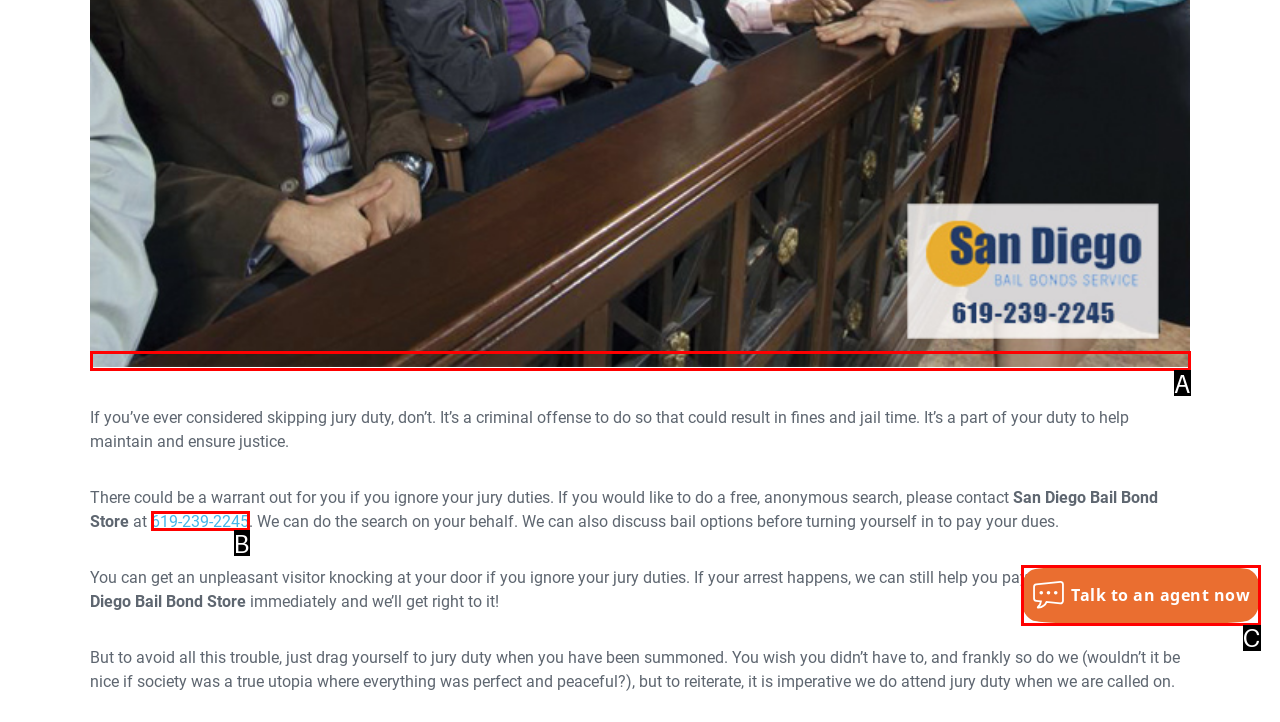Given the element description: 619-239-2245
Pick the letter of the correct option from the list.

B